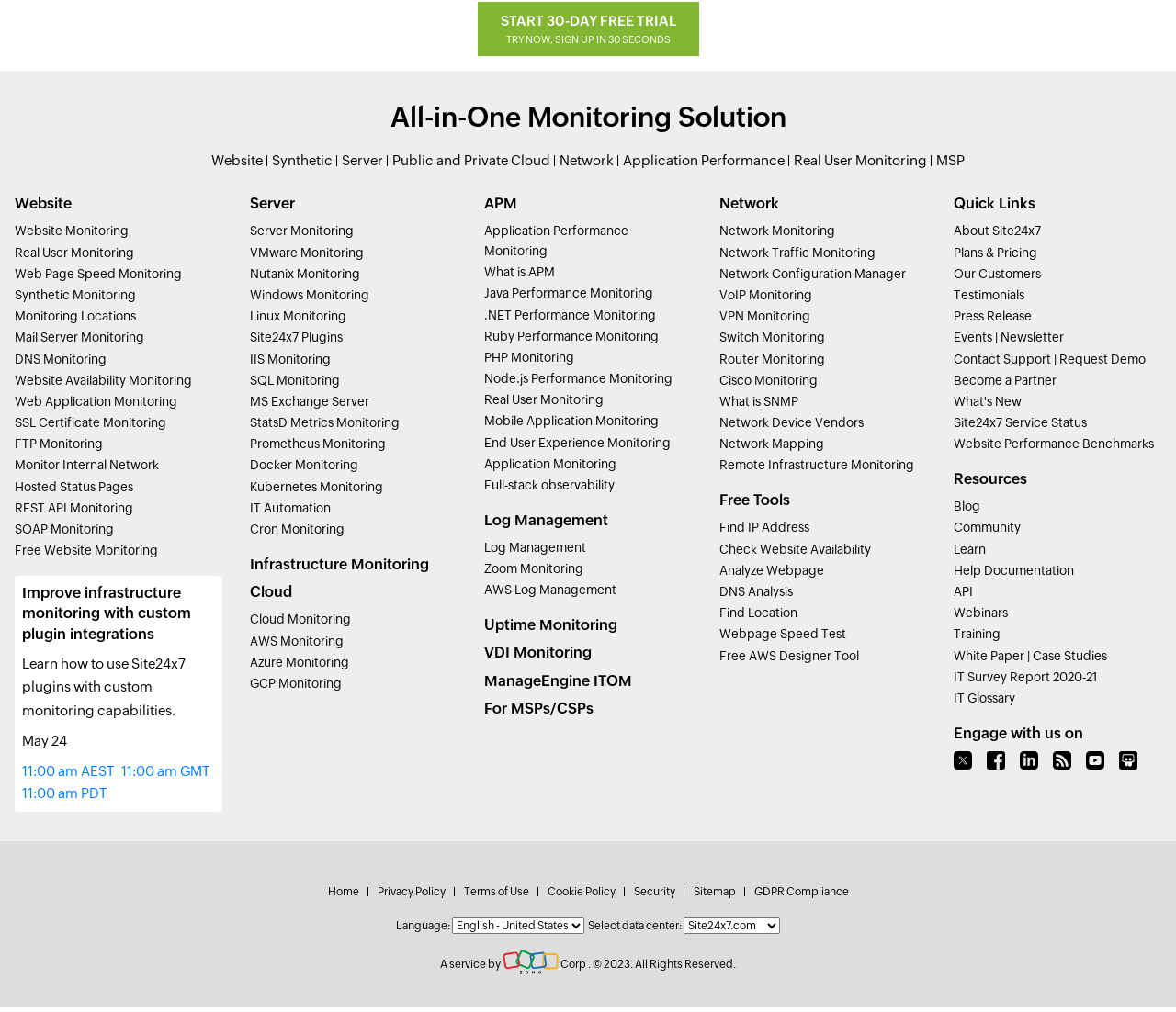Provide a brief response to the question below using a single word or phrase: 
How many cloud monitoring options are listed?

3